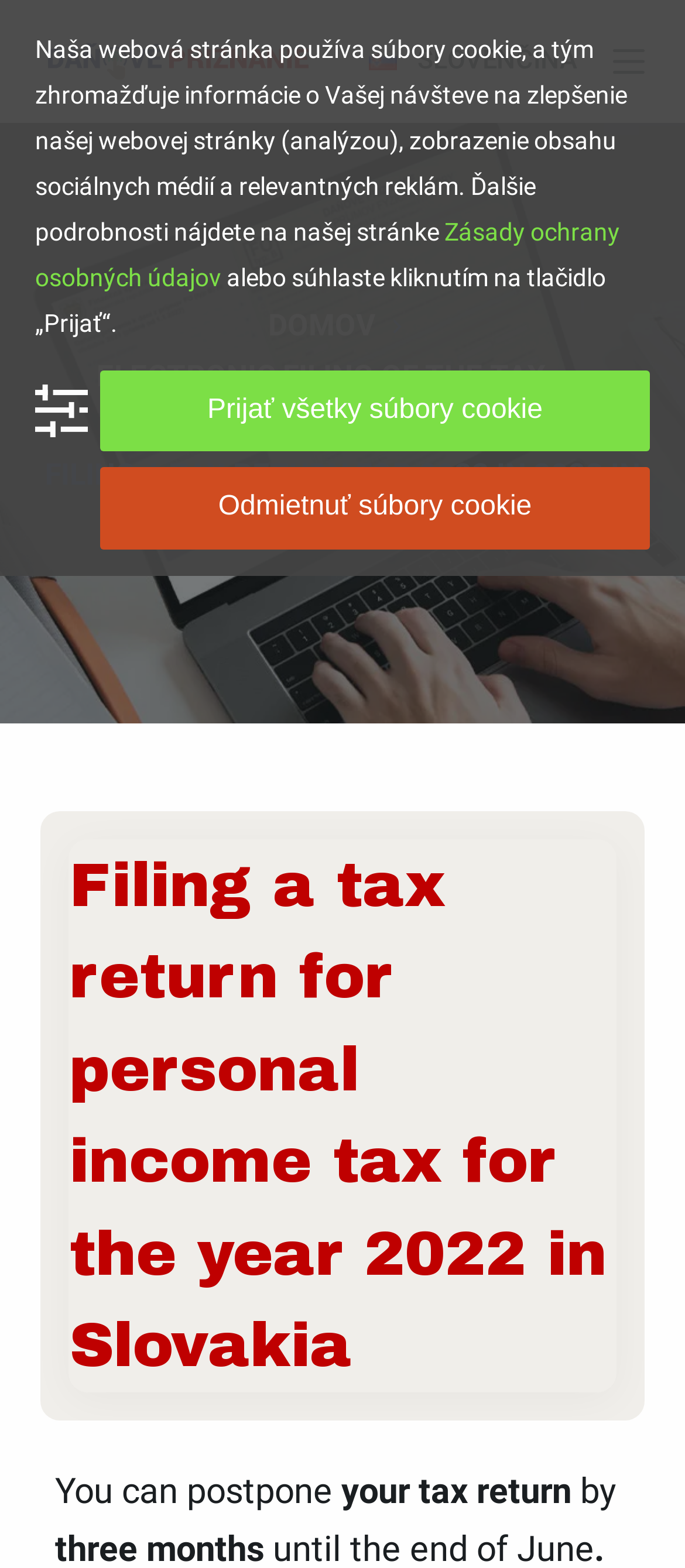Please identify the bounding box coordinates of the element's region that needs to be clicked to fulfill the following instruction: "Read the Example content". The bounding box coordinates should consist of four float numbers between 0 and 1, i.e., [left, top, right, bottom].

None